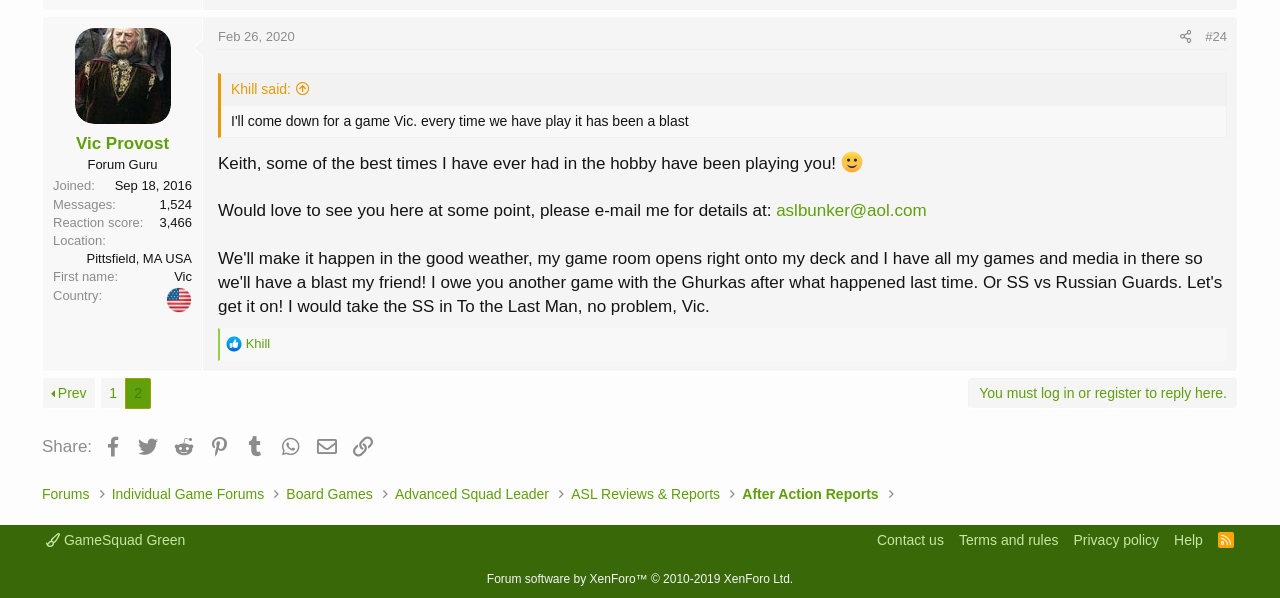Using a single word or phrase, answer the following question: 
What is the username of the user?

Vic Provost